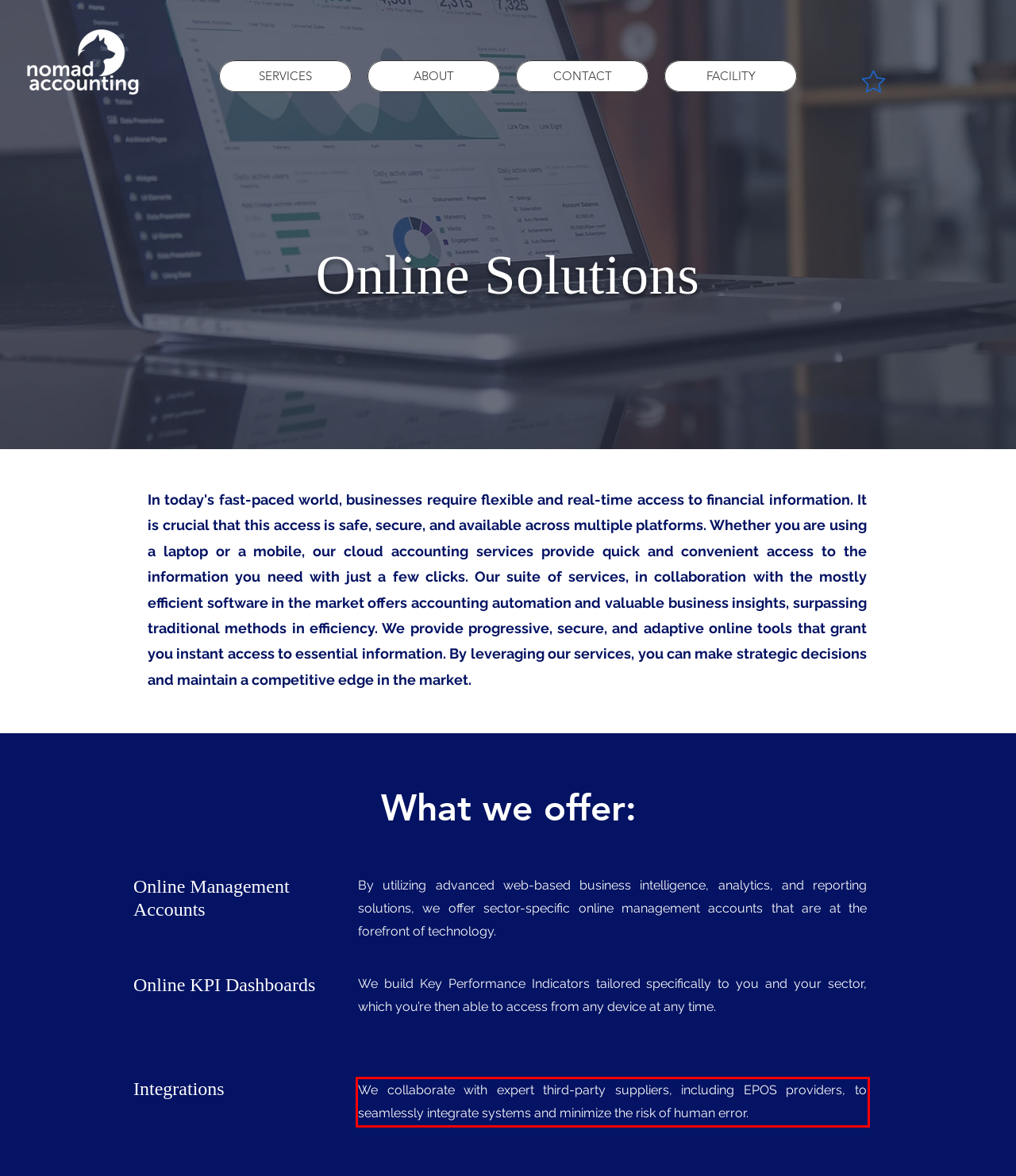You are given a webpage screenshot with a red bounding box around a UI element. Extract and generate the text inside this red bounding box.

We collaborate with expert third-party suppliers, including EPOS providers, to seamlessly integrate systems and minimize the risk of human error.